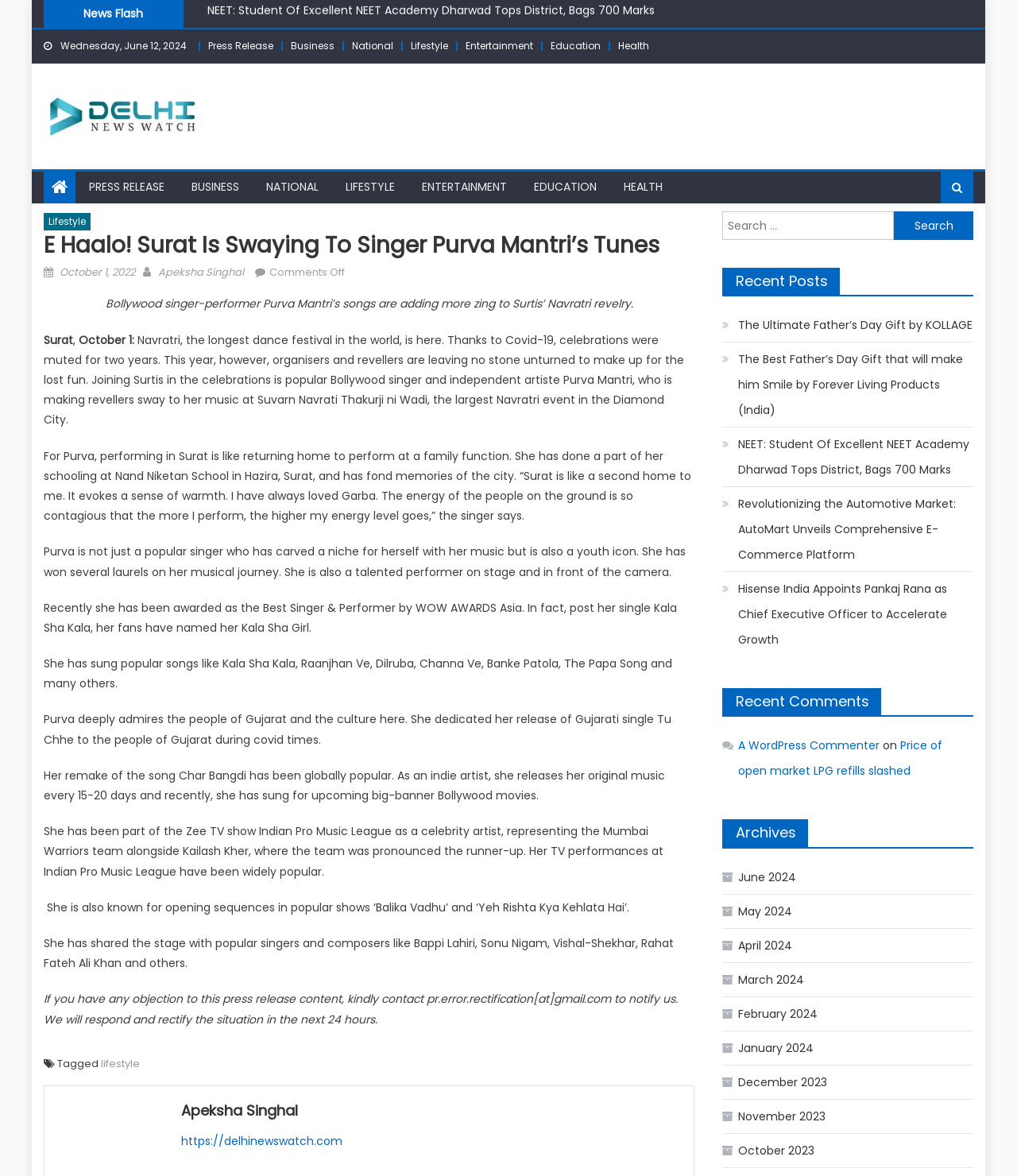Locate the bounding box coordinates of the element's region that should be clicked to carry out the following instruction: "Search for something". The coordinates need to be four float numbers between 0 and 1, i.e., [left, top, right, bottom].

[0.71, 0.18, 0.957, 0.204]